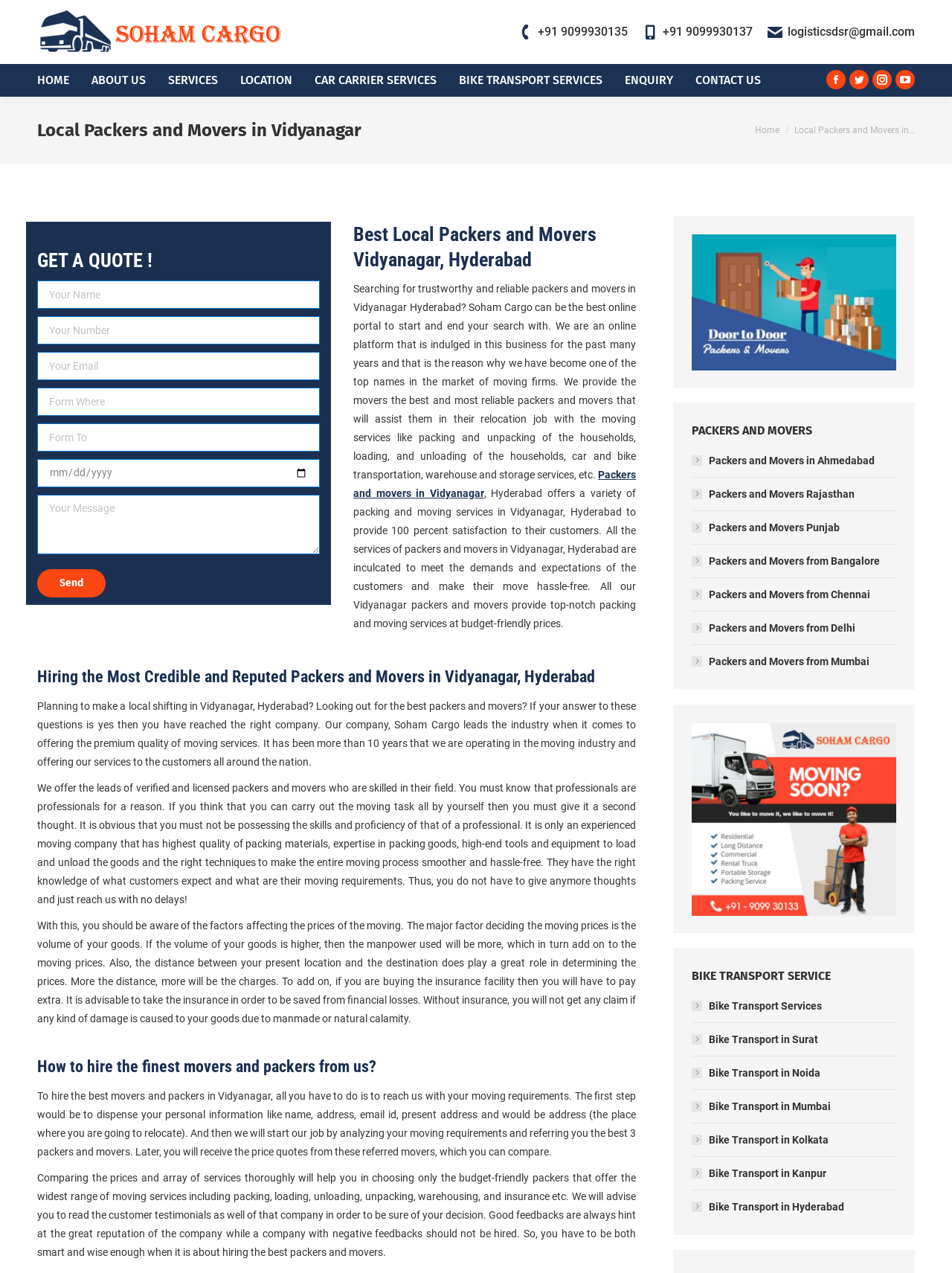Please determine the headline of the webpage and provide its content.

Local Packers and Movers in Vidyanagar